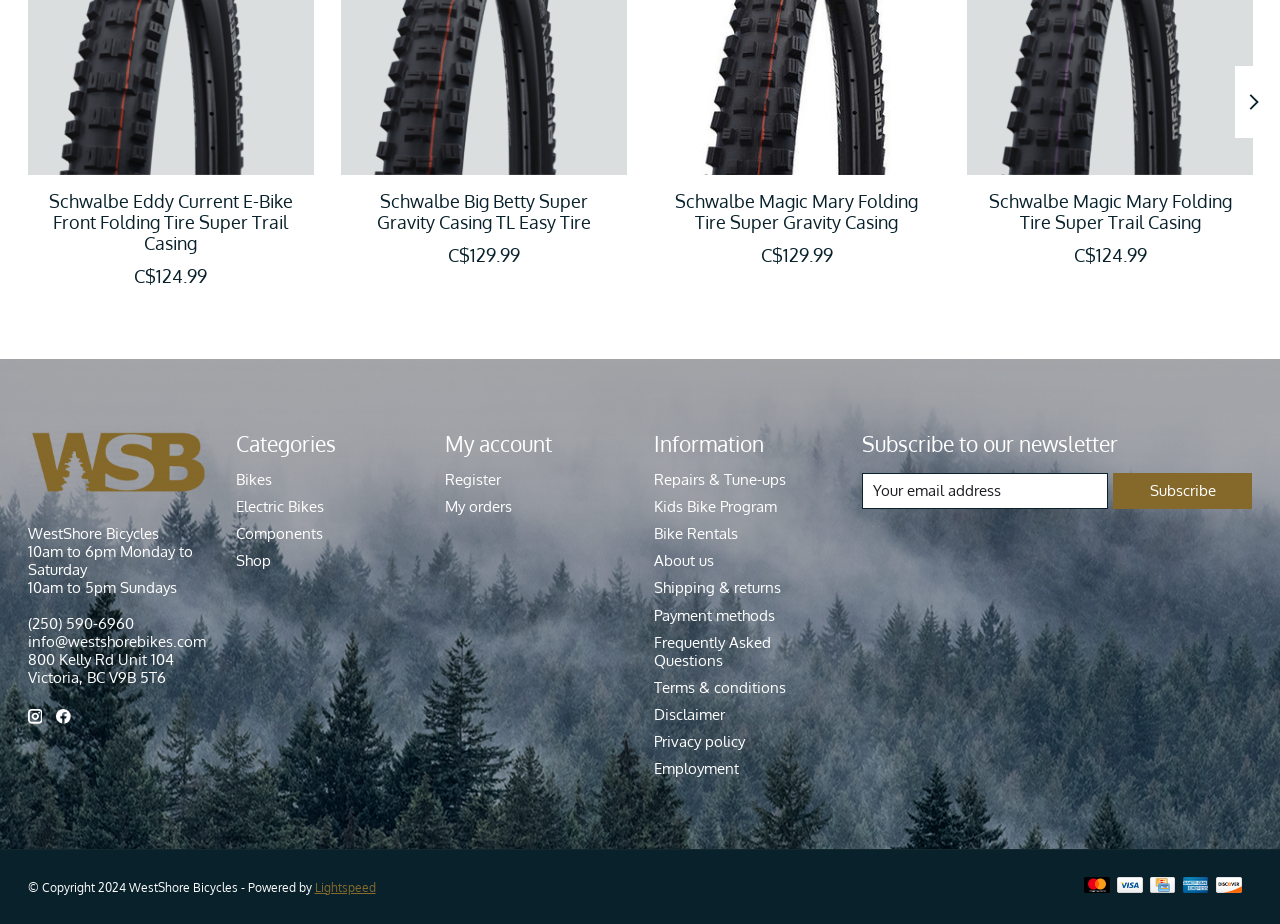Determine the bounding box for the described UI element: "Volgende Bericht →".

None